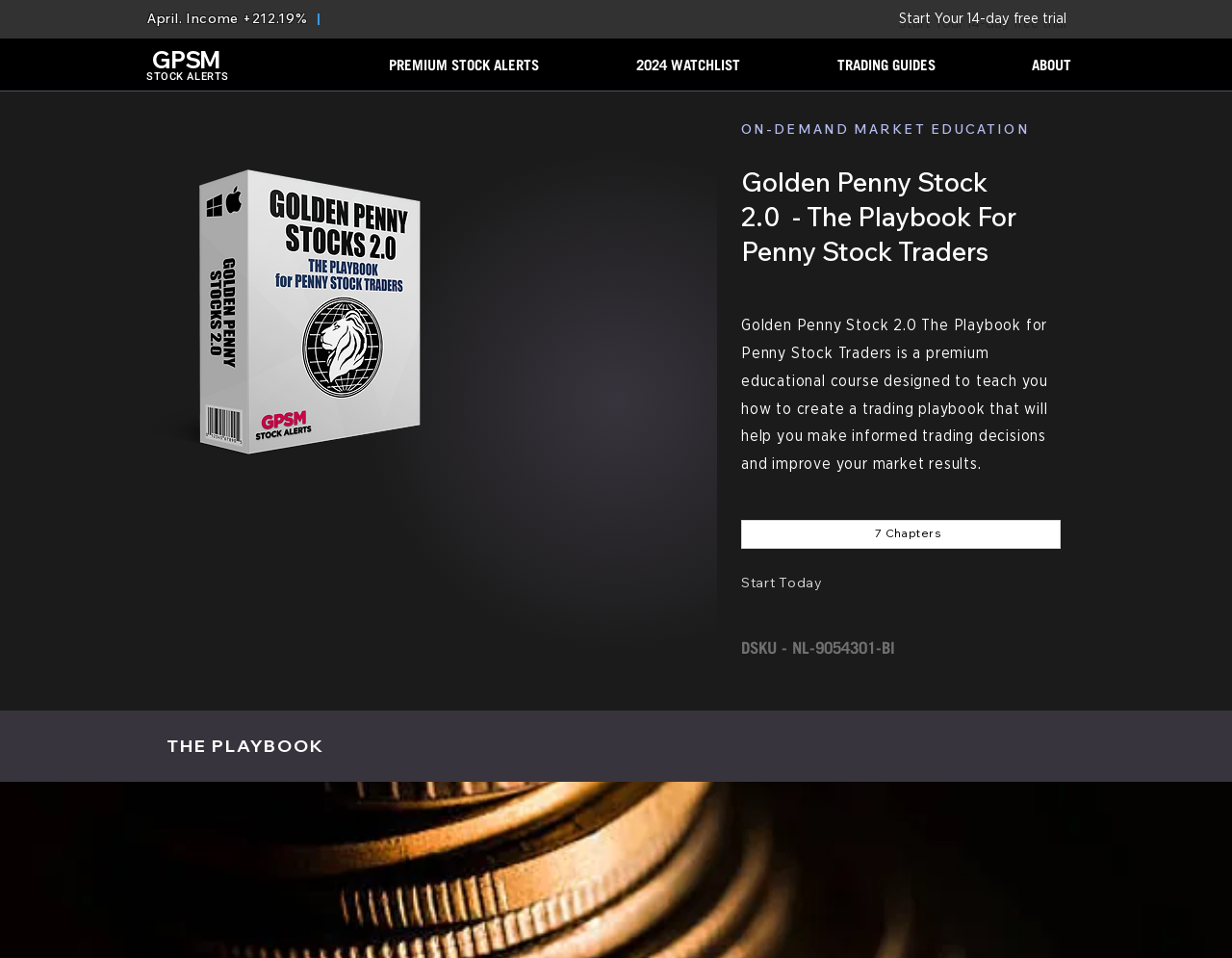Extract the bounding box coordinates for the HTML element that matches this description: "2024 WATCHLIST". The coordinates should be four float numbers between 0 and 1, i.e., [left, top, right, bottom].

[0.449, 0.051, 0.612, 0.083]